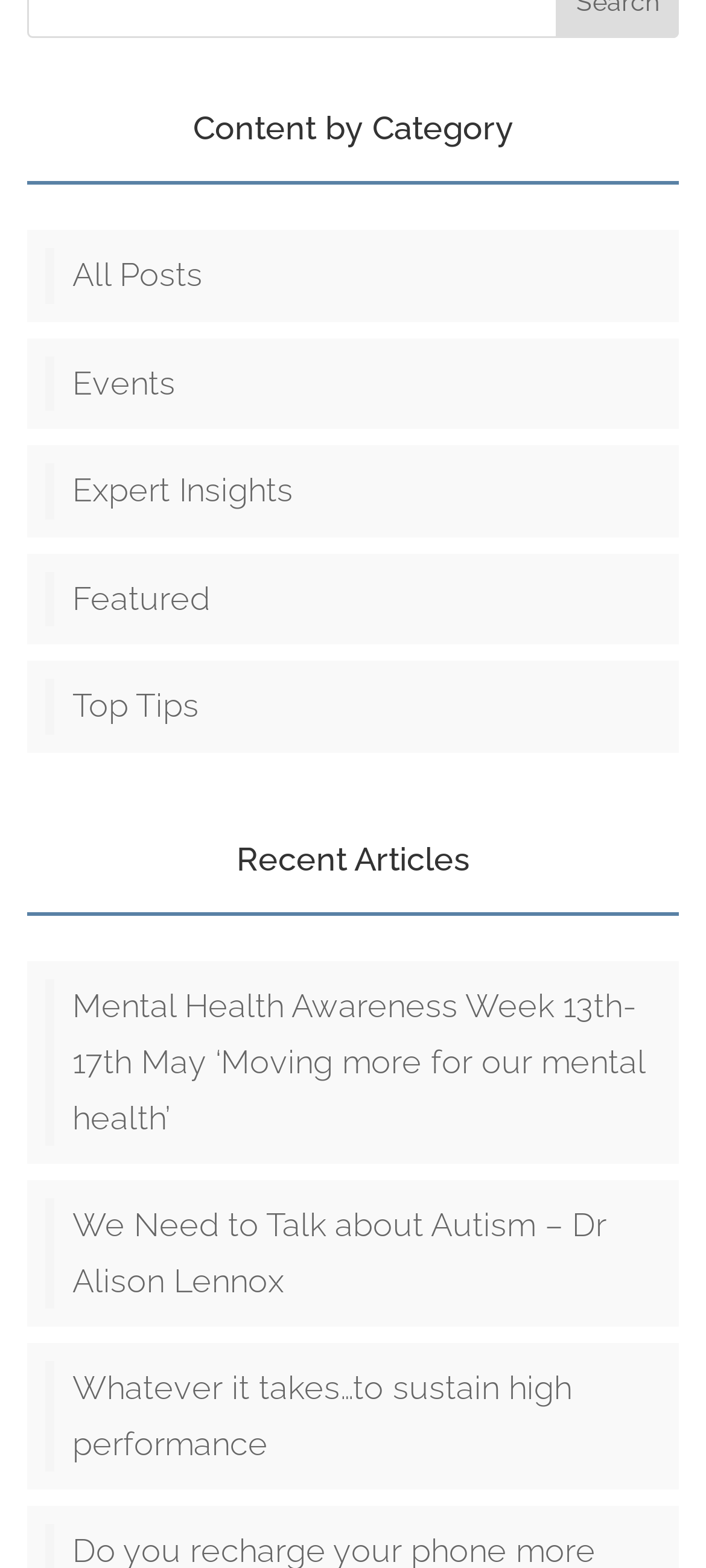For the following element description, predict the bounding box coordinates in the format (top-left x, top-left y, bottom-right x, bottom-right y). All values should be floating point numbers between 0 and 1. Description: Expert Insights

[0.064, 0.296, 0.936, 0.331]